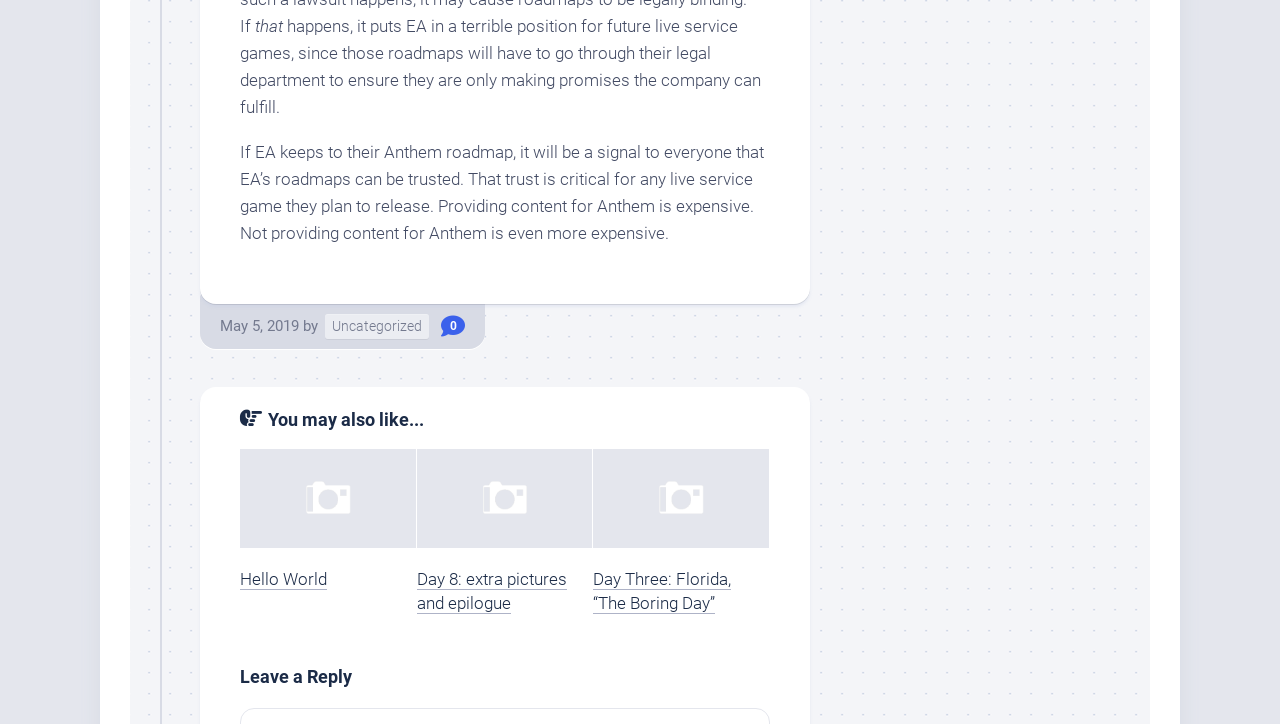Mark the bounding box of the element that matches the following description: "0".

[0.345, 0.434, 0.363, 0.468]